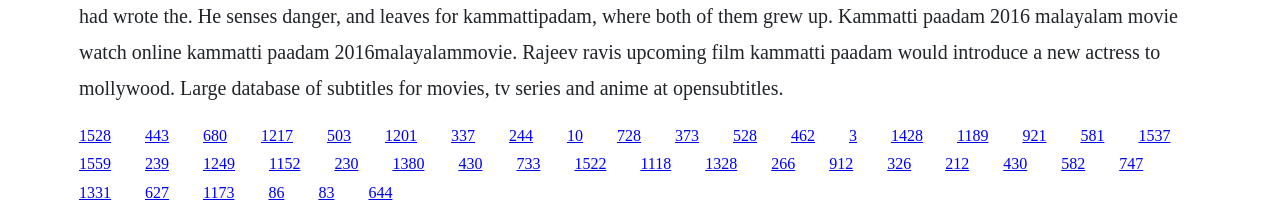Can you specify the bounding box coordinates of the area that needs to be clicked to fulfill the following instruction: "access the last link"?

[0.874, 0.719, 0.893, 0.798]